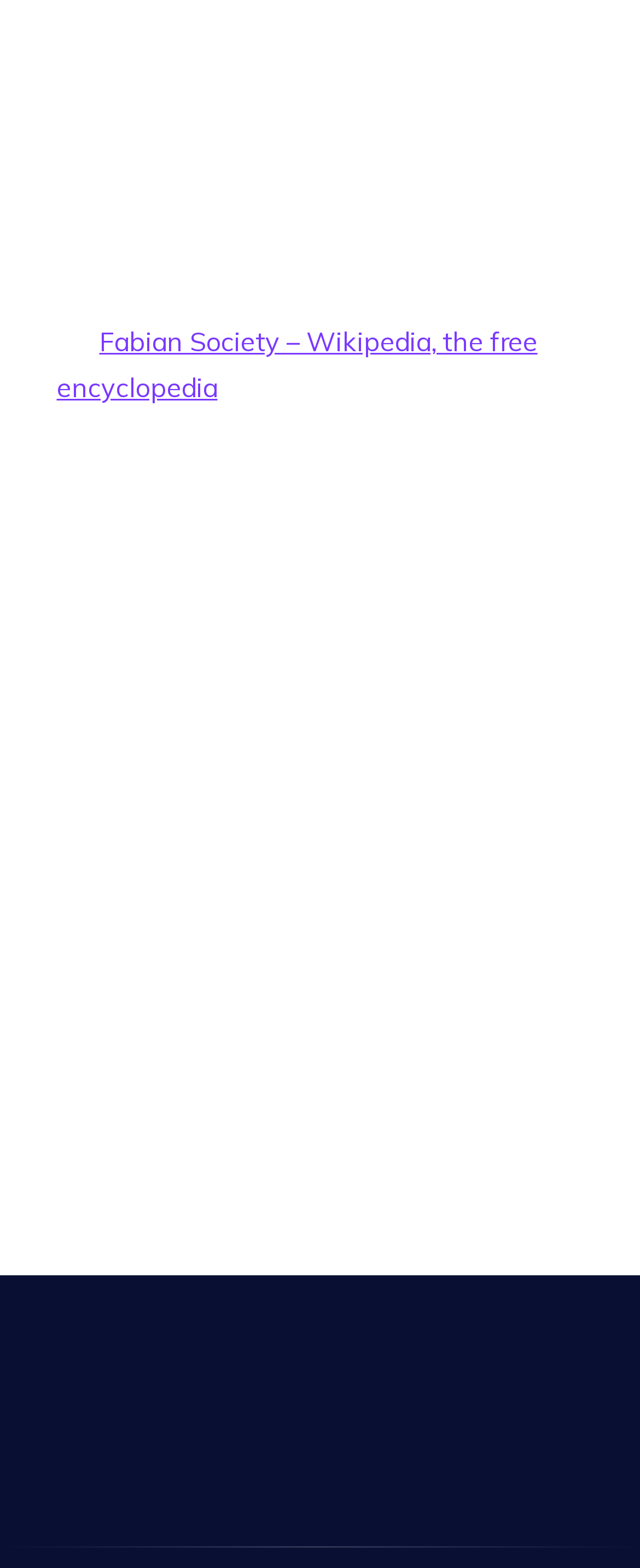What is the name of the society mentioned?
Using the image, give a concise answer in the form of a single word or short phrase.

Fabian Society